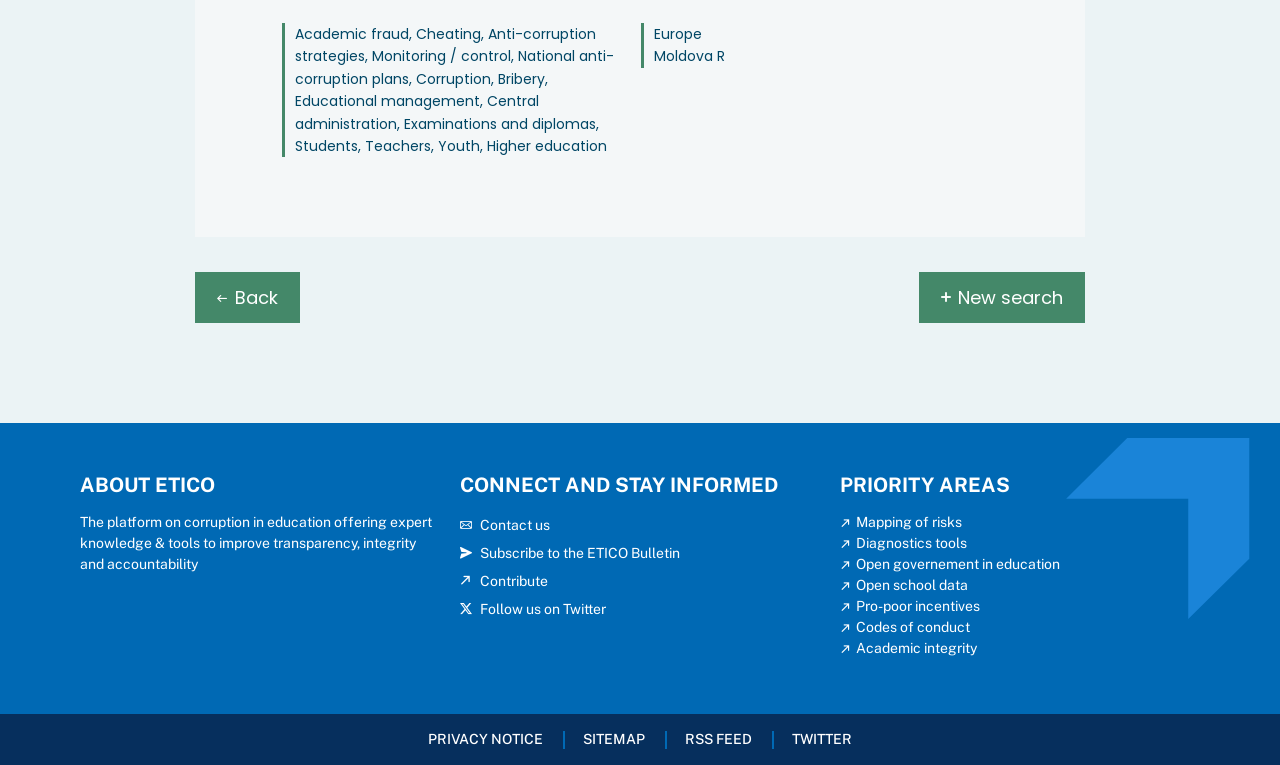Use a single word or phrase to answer this question: 
What are the priority areas of the ETICO platform?

Mapping of risks, diagnostics tools, etc.